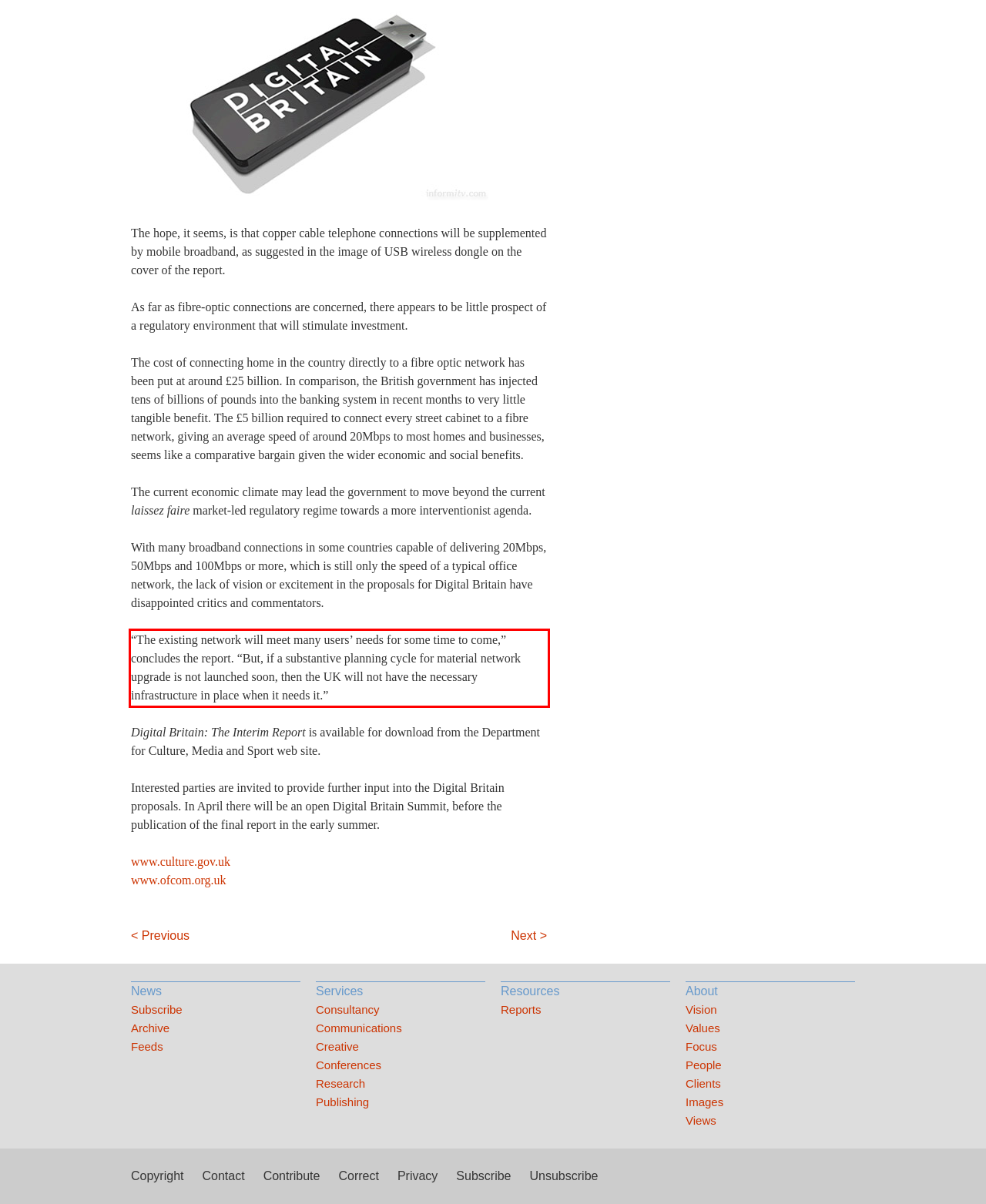You are given a screenshot of a webpage with a UI element highlighted by a red bounding box. Please perform OCR on the text content within this red bounding box.

“The existing network will meet many users’ needs for some time to come,” concludes the report. “But, if a substantive planning cycle for material network upgrade is not launched soon, then the UK will not have the necessary infrastructure in place when it needs it.”